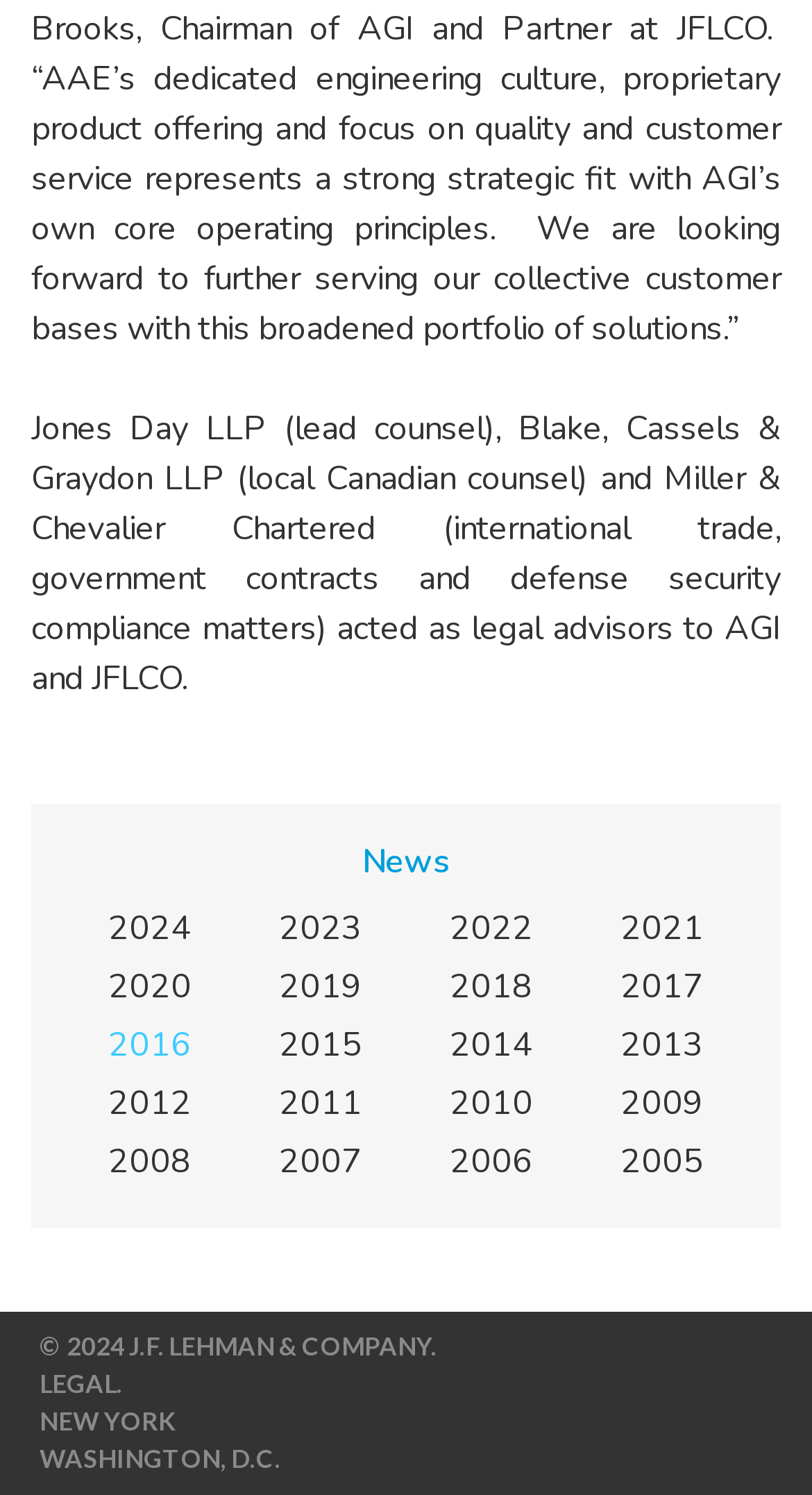Provide the bounding box coordinates of the UI element this sentence describes: "2010".

[0.5, 0.721, 0.71, 0.755]